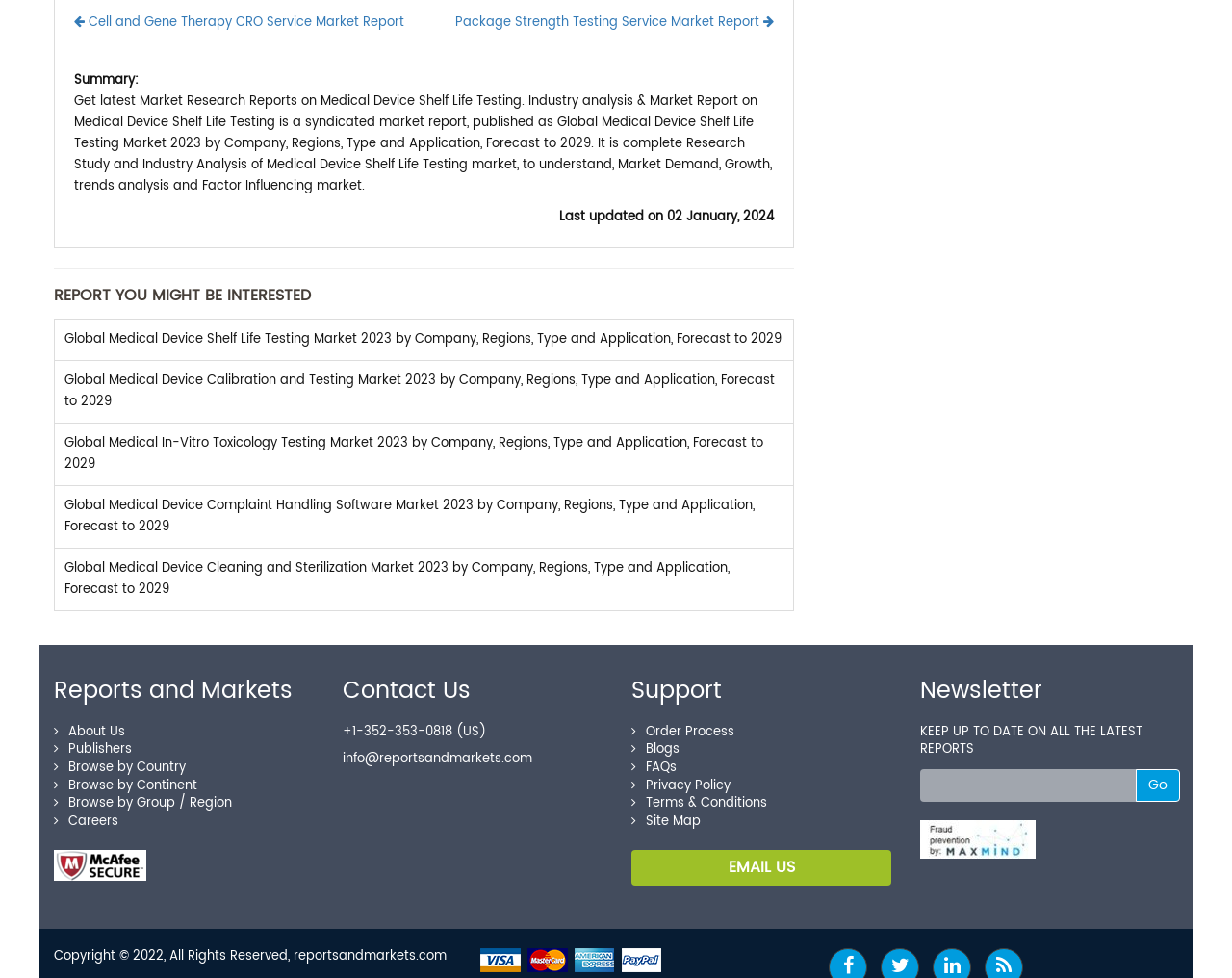Refer to the image and provide an in-depth answer to the question: 
How many navigation links are there in the footer?

I counted the number of links in the footer section of the webpage, and I found 12 links: 'About Us', 'Publishers', 'Browse by Country', 'Browse by Continent', 'Browse by Group / Region', 'Careers', 'Order Process', 'Blogs', 'FAQs', 'Privacy Policy', 'Terms & Conditions', and 'Site Map'.